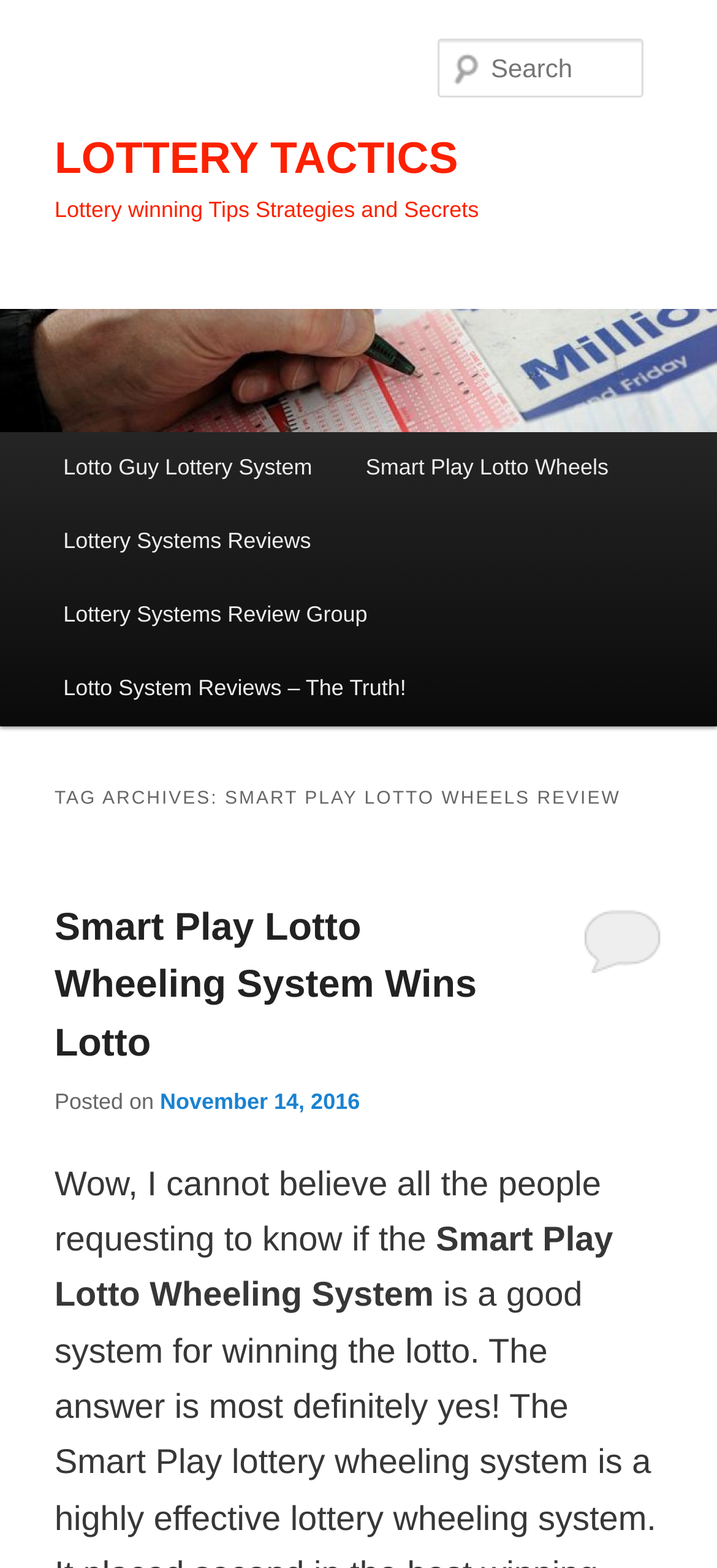Please identify the coordinates of the bounding box that should be clicked to fulfill this instruction: "Read about Smart Play Lotto Wheels".

[0.473, 0.275, 0.886, 0.322]